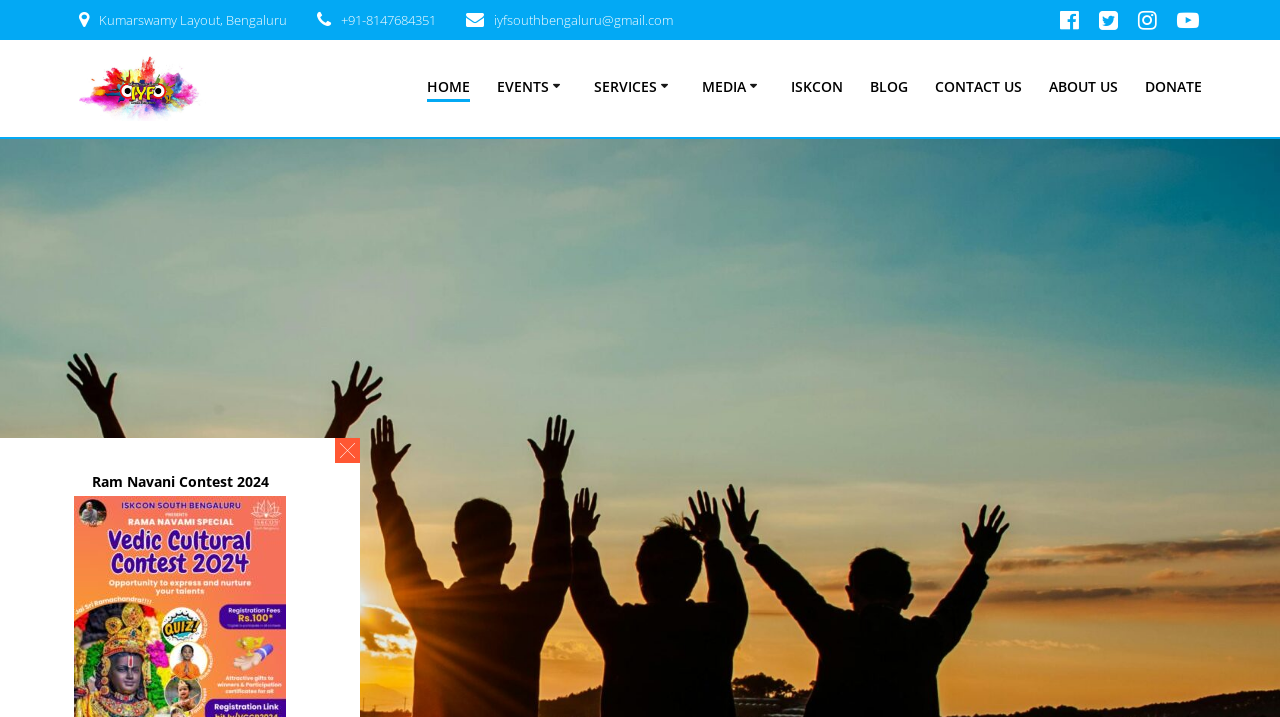Please specify the bounding box coordinates of the clickable region to carry out the following instruction: "Watch Video Gallery". The coordinates should be four float numbers between 0 and 1, in the format [left, top, right, bottom].

[0.548, 0.161, 0.705, 0.217]